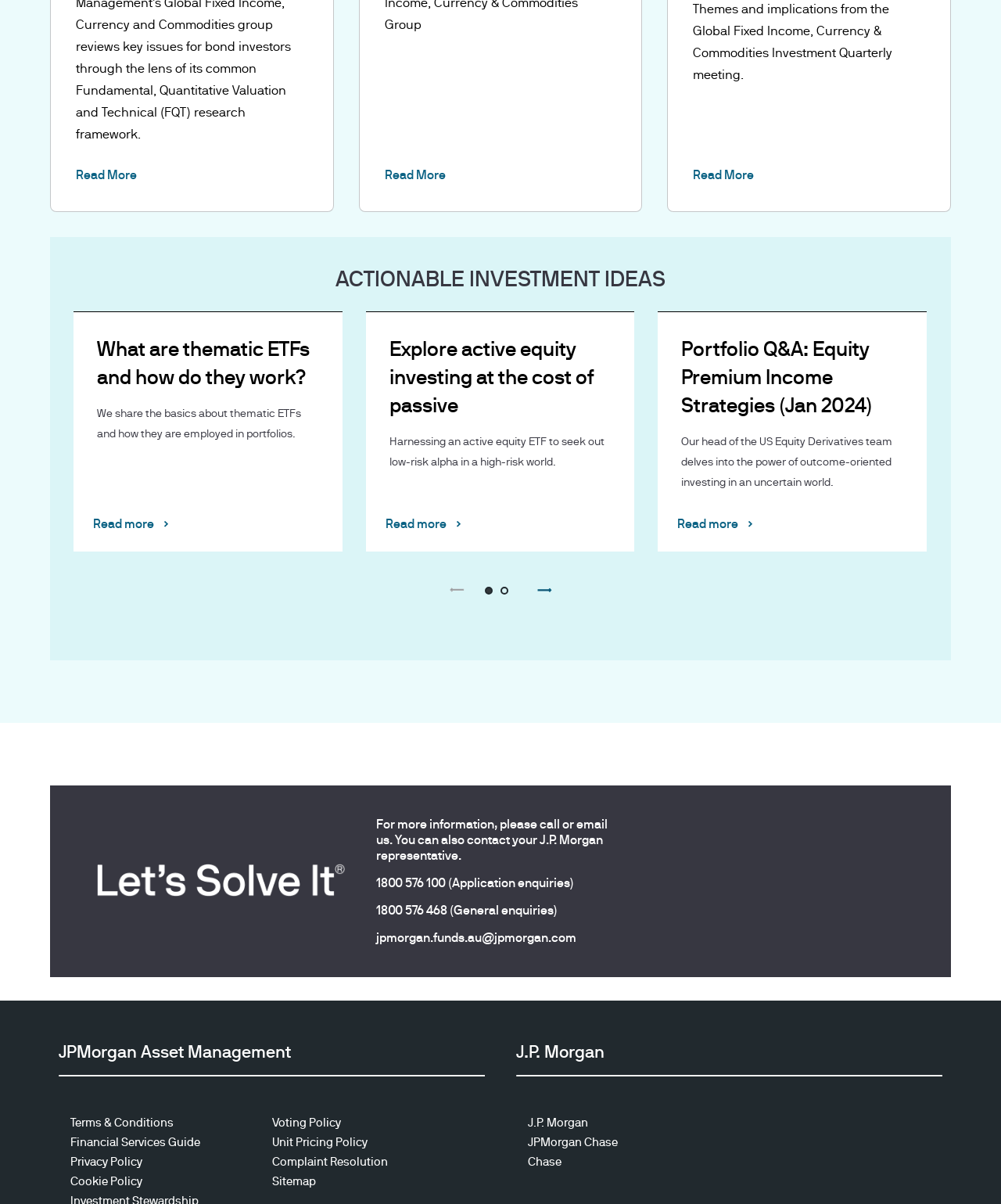What is the main topic of the webpage?
From the details in the image, provide a complete and detailed answer to the question.

Based on the headings and article titles on the webpage, it appears that the main topic is investment ideas, specifically actionable investment ideas and portfolio management.